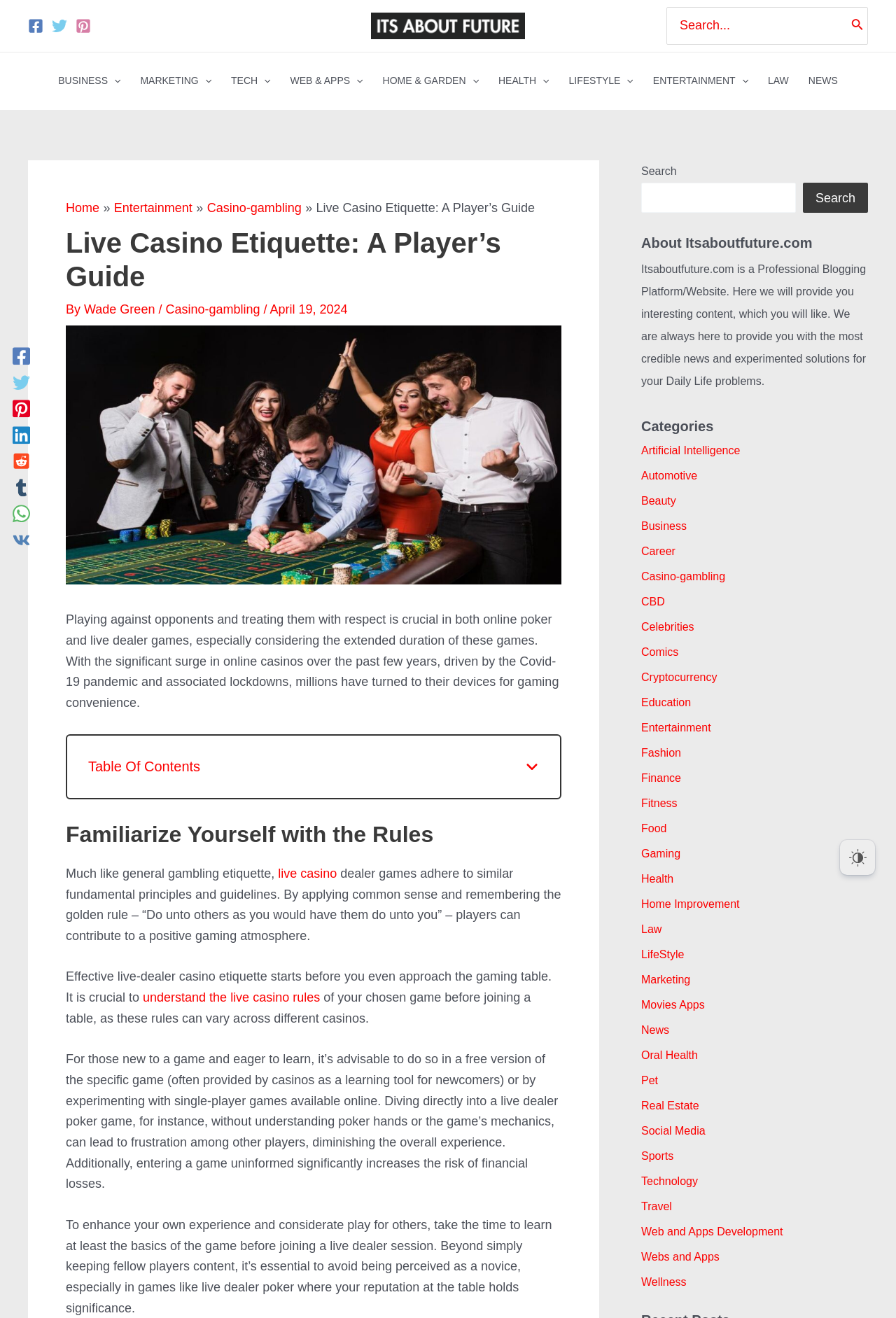Using the format (top-left x, top-left y, bottom-right x, bottom-right y), provide the bounding box coordinates for the described UI element. All values should be floating point numbers between 0 and 1: Real Estate

[0.716, 0.834, 0.78, 0.843]